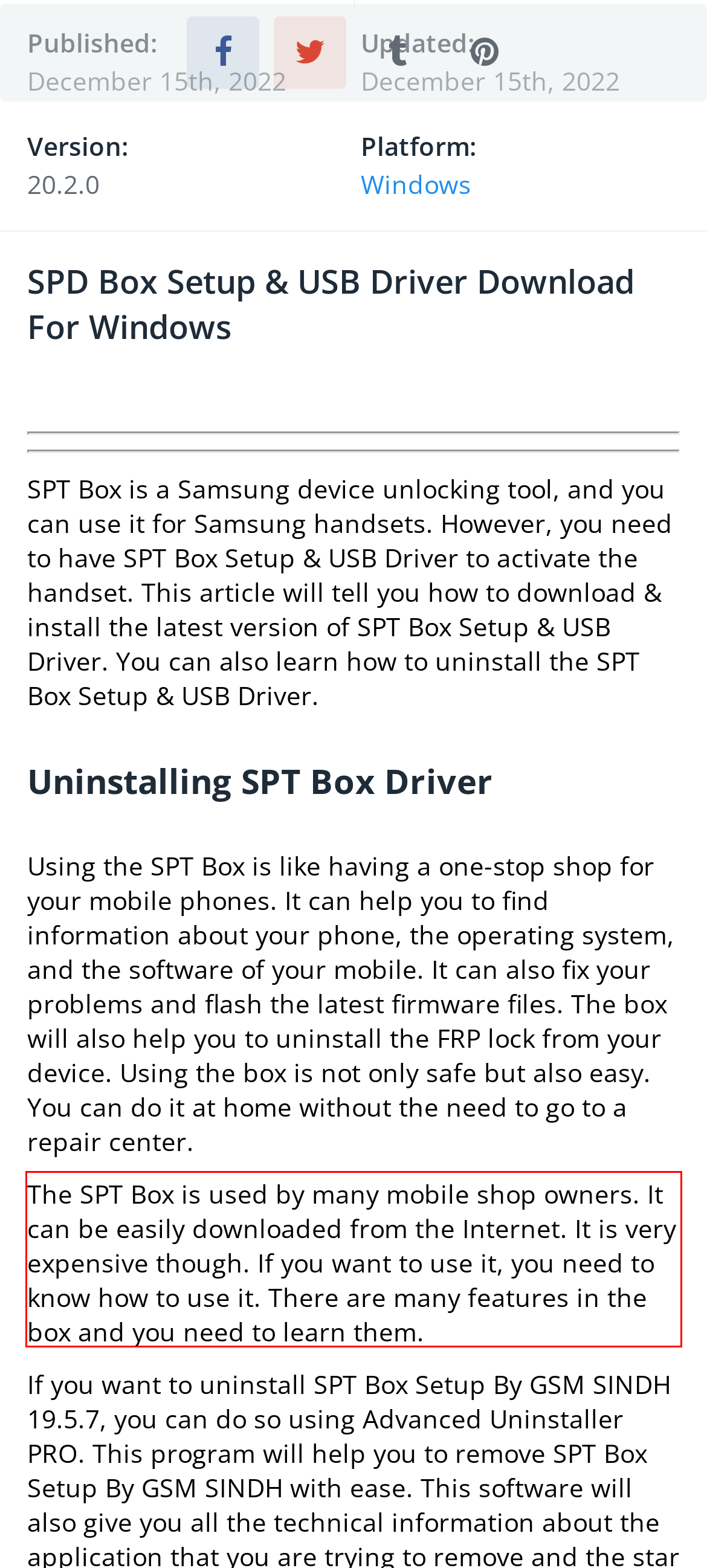Please analyze the provided webpage screenshot and perform OCR to extract the text content from the red rectangle bounding box.

The SPT Box is used by many mobile shop owners. It can be easily downloaded from the Internet. It is very expensive though. If you want to use it, you need to know how to use it. There are many features in the box and you need to learn them.